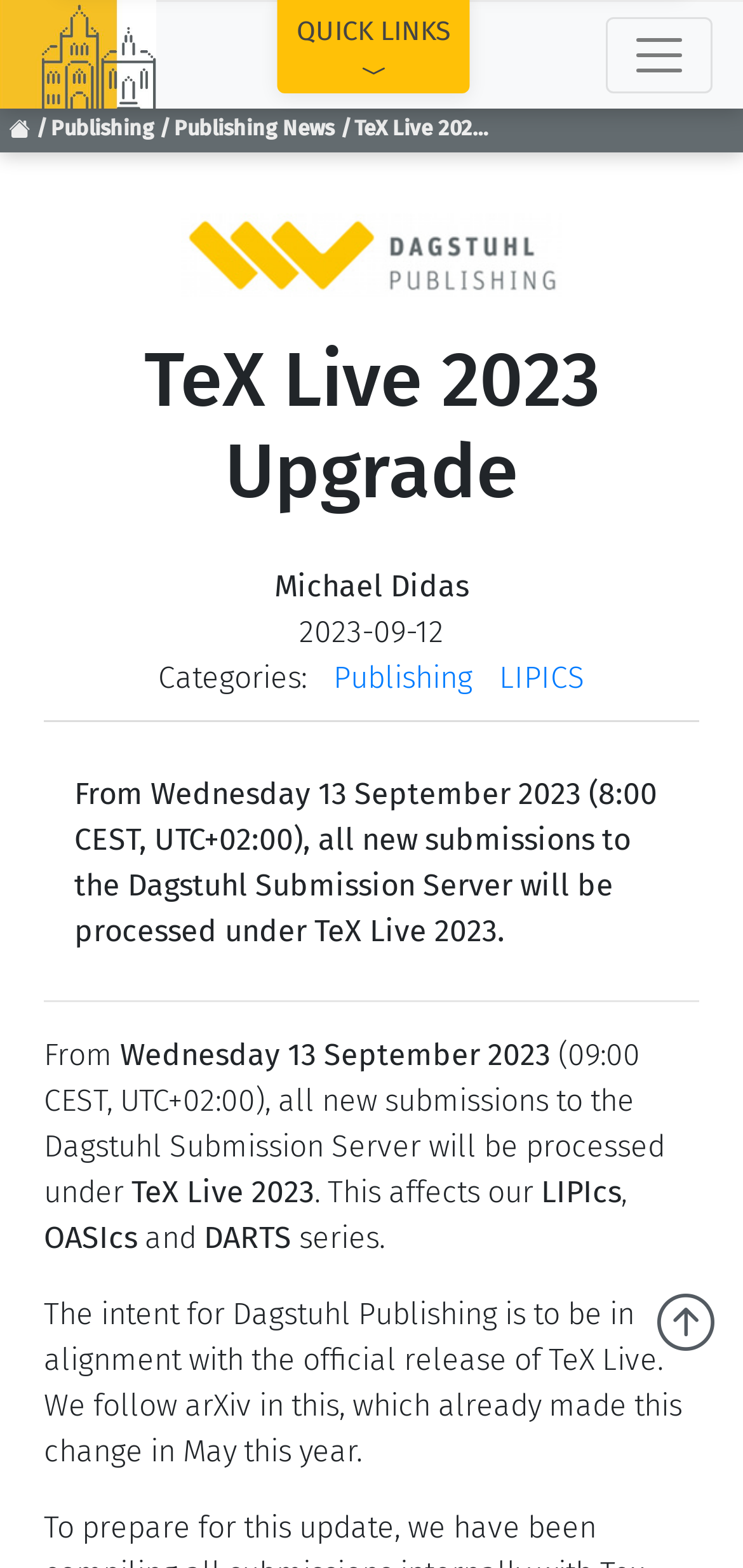Explain in detail what is displayed on the webpage.

The webpage is about the TeX Live 2023 Upgrade, with a focus on publishing and external resources. At the top left, there is a logo of Schloss Dagstuhl - LZI, and a toggle navigation button on the top right. Below the logo, there is a breadcrumb navigation bar with links to "Publishing", "Publishing News", and the current page "TeX Live 2023 Upgrade".

The main content is divided into two sections: "Publishing" and "dblp". In the "Publishing" section, there are two subsections: "Within this website" and "External resources". The "Within this website" subsection has a link to "About Publishing" and a description of sub-pages. The "External resources" subsection has three bullet points with links to "DROPS", "LITES", and "Dagstuhl Submission Server", along with brief descriptions.

In the "dblp" section, there are also two subsections: "Within this website" and "External resources". The "Within this website" subsection has a link to "About dblp" and a description of sub-pages. The "External resources" subsection has two bullet points with links to "dblp" and a description of the Computer Science Bibliography.

Below the "dblp" section, there is an article with an image, title "TeX Live 2023 Upgrade", and author "Michael Didas". The article has a publication date of "2023-09-12" and categories "Publishing" and "LIPICS". The article text explains that from September 13, 2023, all new submissions to the Dagstuhl Submission Server will be processed under TeX Live 2023, affecting LIPIcs, OASIcs, and DARTS series. The intent is to align with the official release of TeX Live, following arXiv's example.

At the bottom of the page, there is a link to "Go to Top".